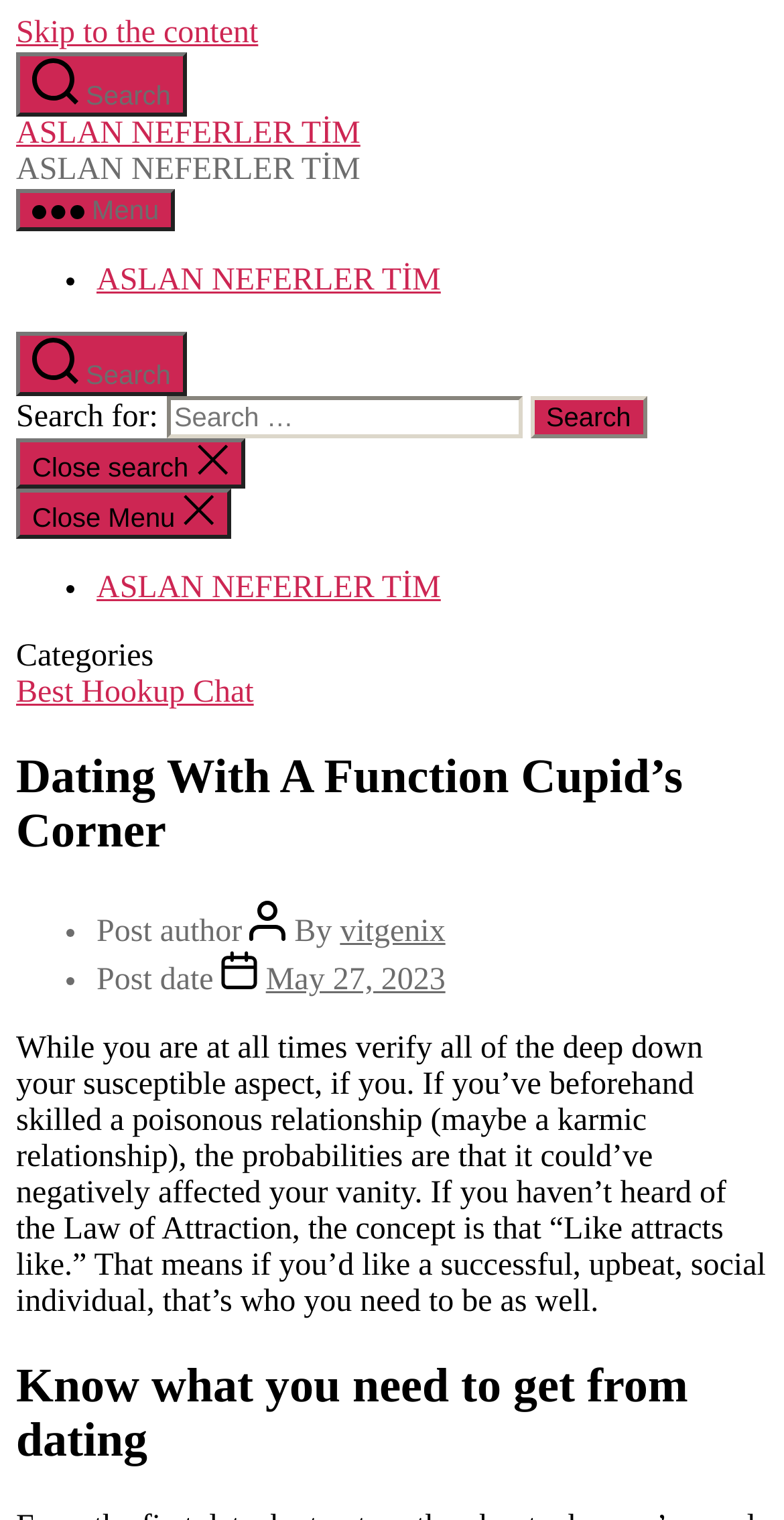Use a single word or phrase to answer the question:
How many navigation menus are there on this webpage?

2